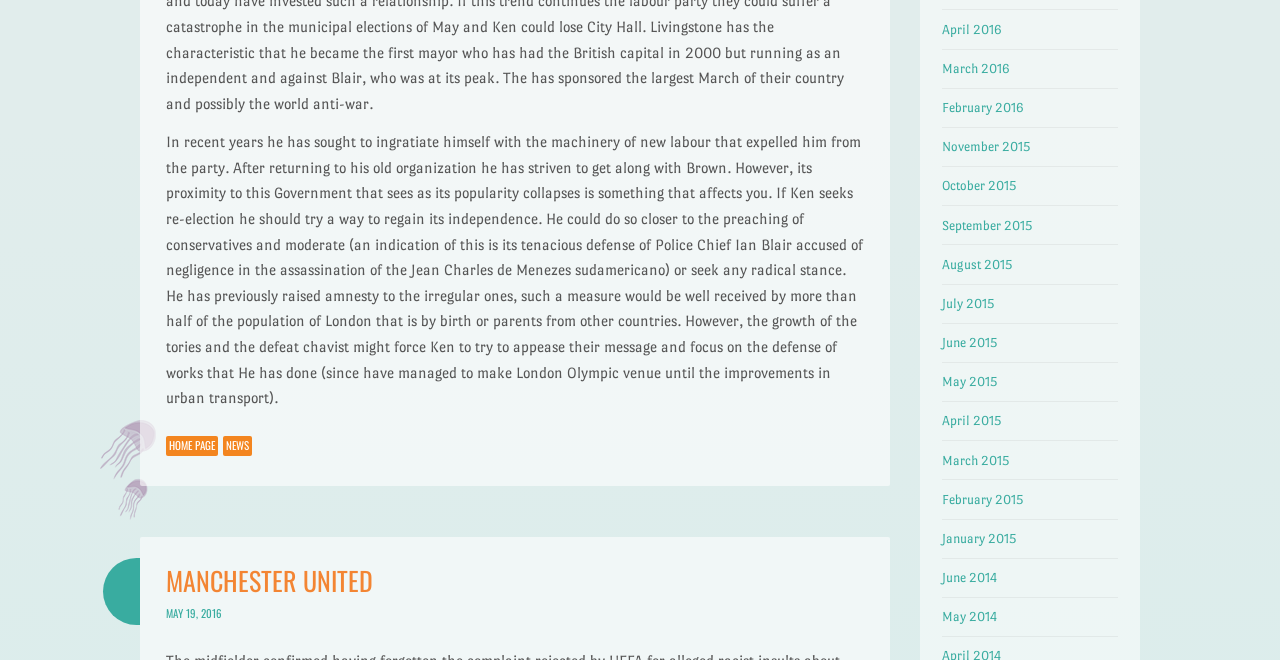What is the name of the football team mentioned?
Based on the image, please offer an in-depth response to the question.

The name of the football team mentioned is 'Manchester United' which is obtained from the heading element 'MANCHESTER UNITED' with bounding box coordinates [0.129, 0.853, 0.675, 0.907] and also from the link element 'MANCHESTER UNITED' with bounding box coordinates [0.129, 0.85, 0.291, 0.909].